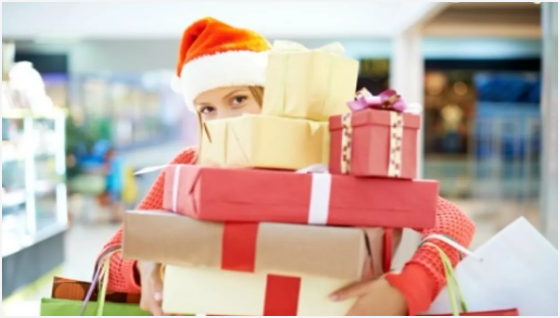Give a short answer to this question using one word or a phrase:
Where is the woman shopping?

Shopping mall